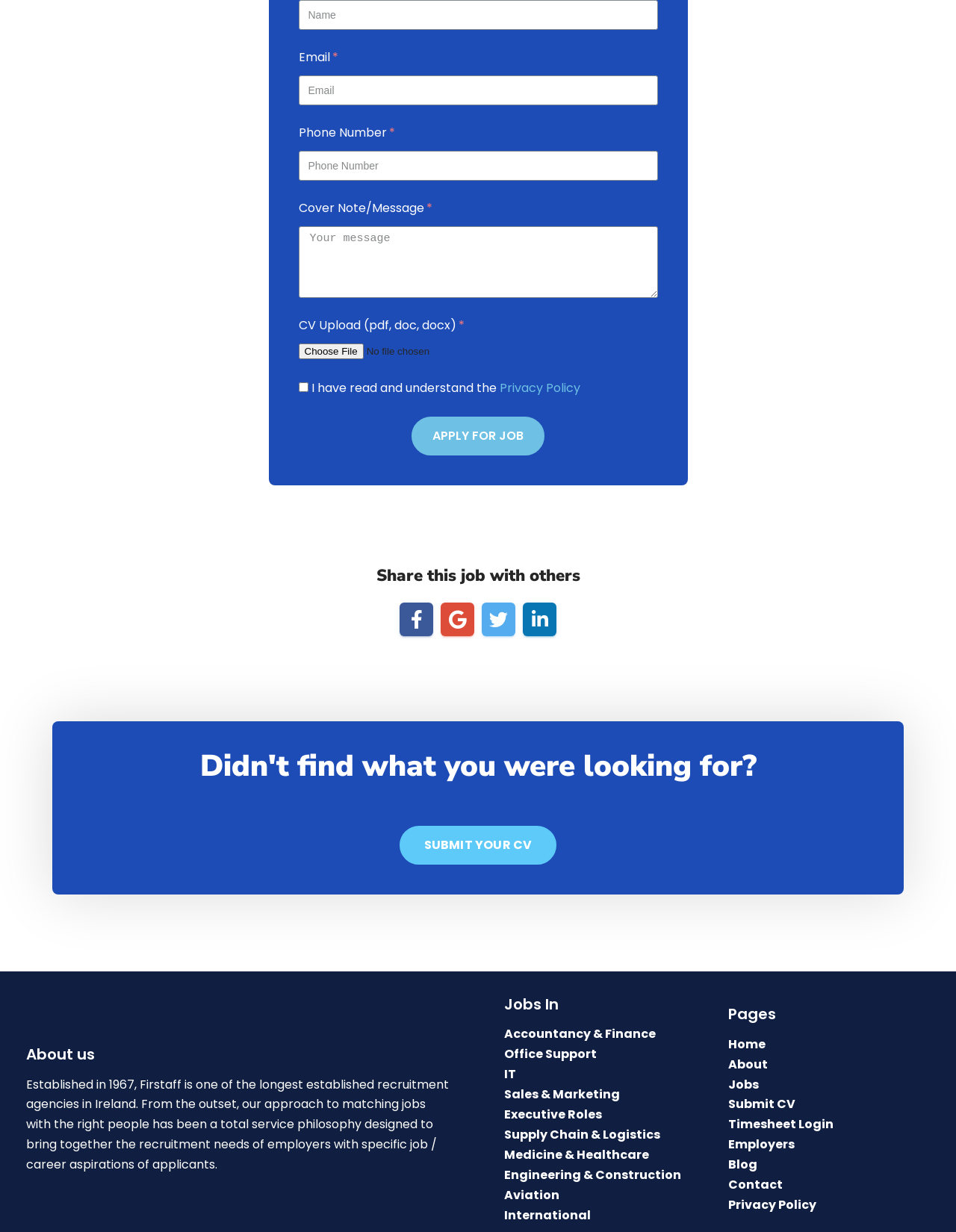What is the purpose of the form?
Give a detailed and exhaustive answer to the question.

The form contains fields for name, email, phone number, cover note/message, and CV upload, which suggests that the purpose of the form is to apply for a job.